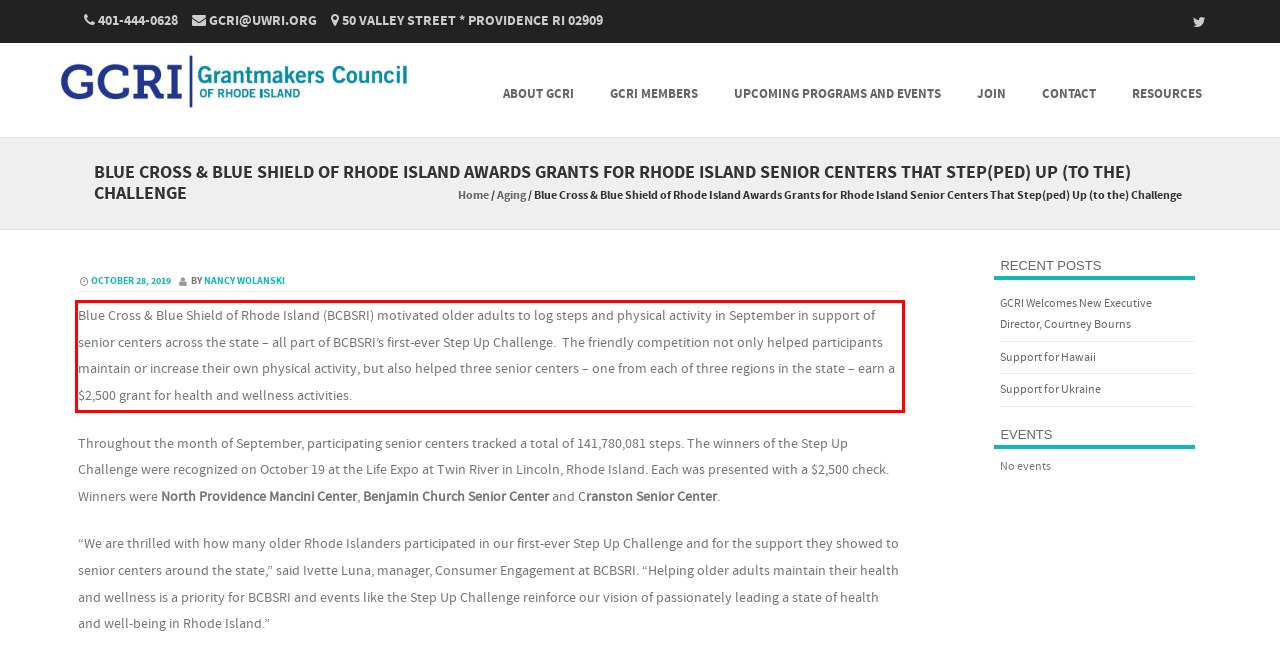In the given screenshot, locate the red bounding box and extract the text content from within it.

Blue Cross & Blue Shield of Rhode Island (BCBSRI) motivated older adults to log steps and physical activity in September in support of senior centers across the state – all part of BCBSRI’s first-ever Step Up Challenge. The friendly competition not only helped participants maintain or increase their own physical activity, but also helped three senior centers – one from each of three regions in the state – earn a $2,500 grant for health and wellness activities.